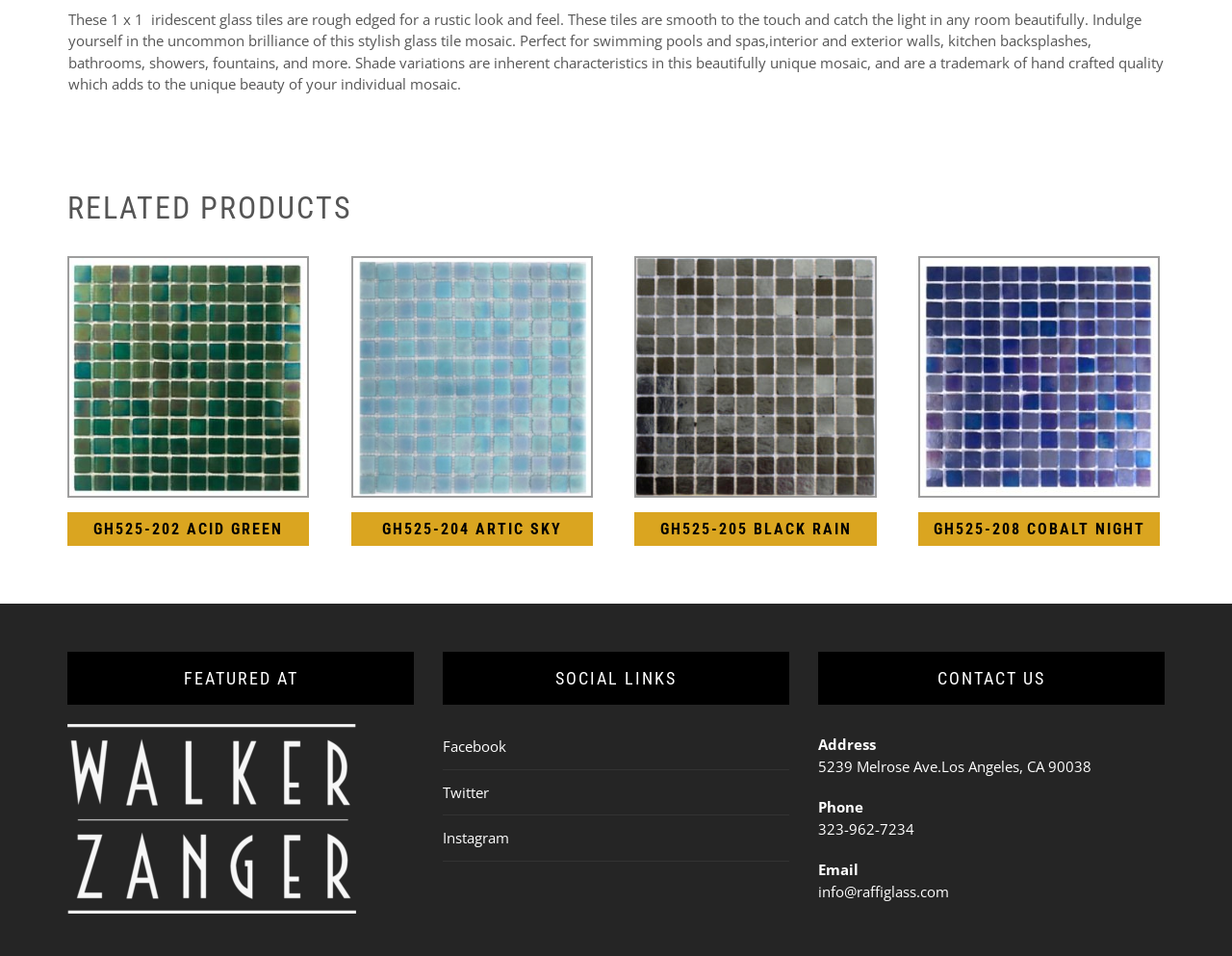Using the format (top-left x, top-left y, bottom-right x, bottom-right y), and given the element description, identify the bounding box coordinates within the screenshot: info@raffiglass.com

[0.664, 0.922, 0.77, 0.942]